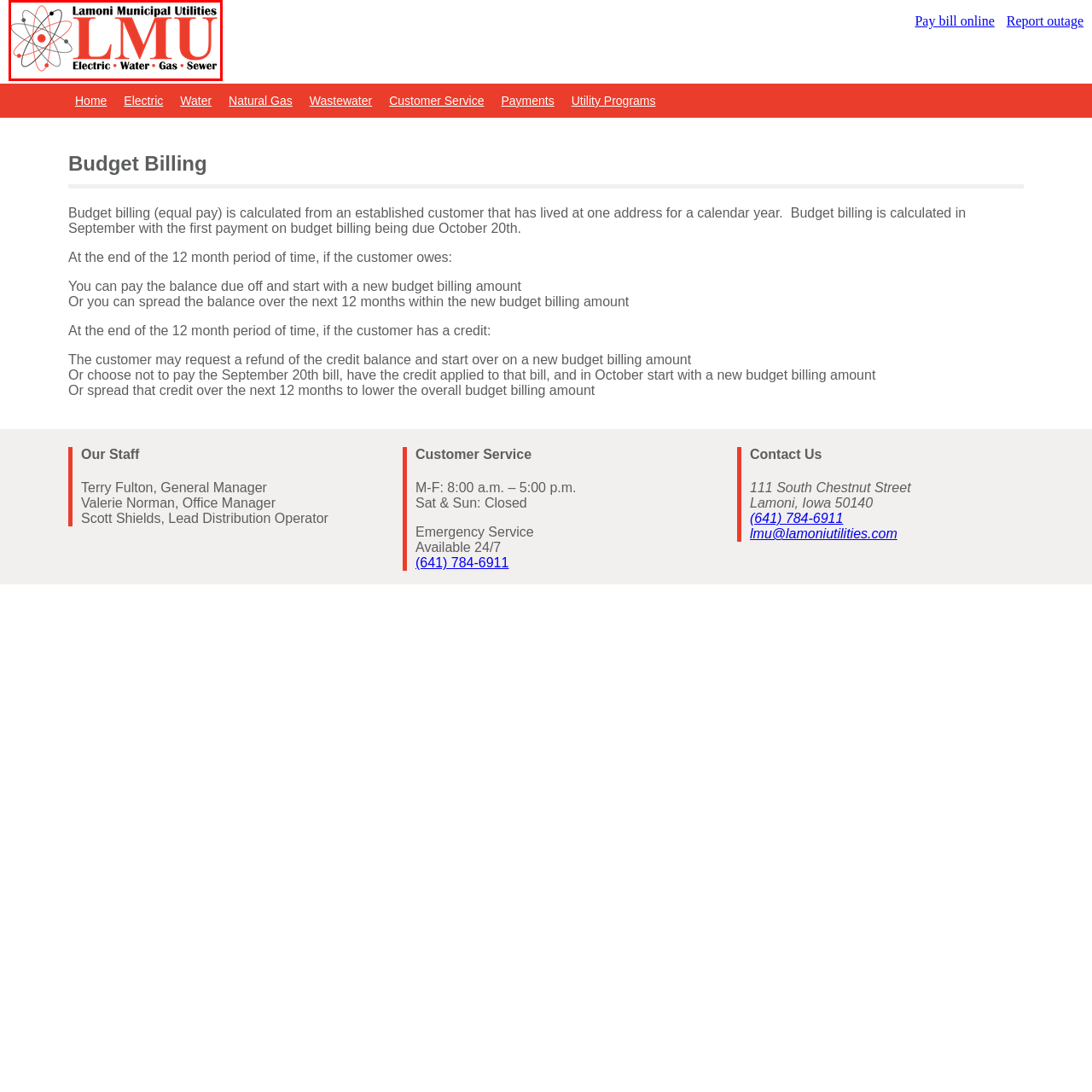Offer a detailed explanation of the image encased within the red boundary.

The image displays the logo of Lamoni Municipal Utilities, prominently featuring the acronym "LMU." Surrounding the acronym, a stylized atomic design symbolizes the utility services provided. Below the logo, the text clearly states "Lamoni Municipal Utilities," along with the essential services offered: Electric, Water, Gas, and Sewer. This visual representation reflects the organization's commitment to delivering essential utilities to the community of Lamoni. The bold, red font and dynamic design create an impactful and recognizable brand identity.